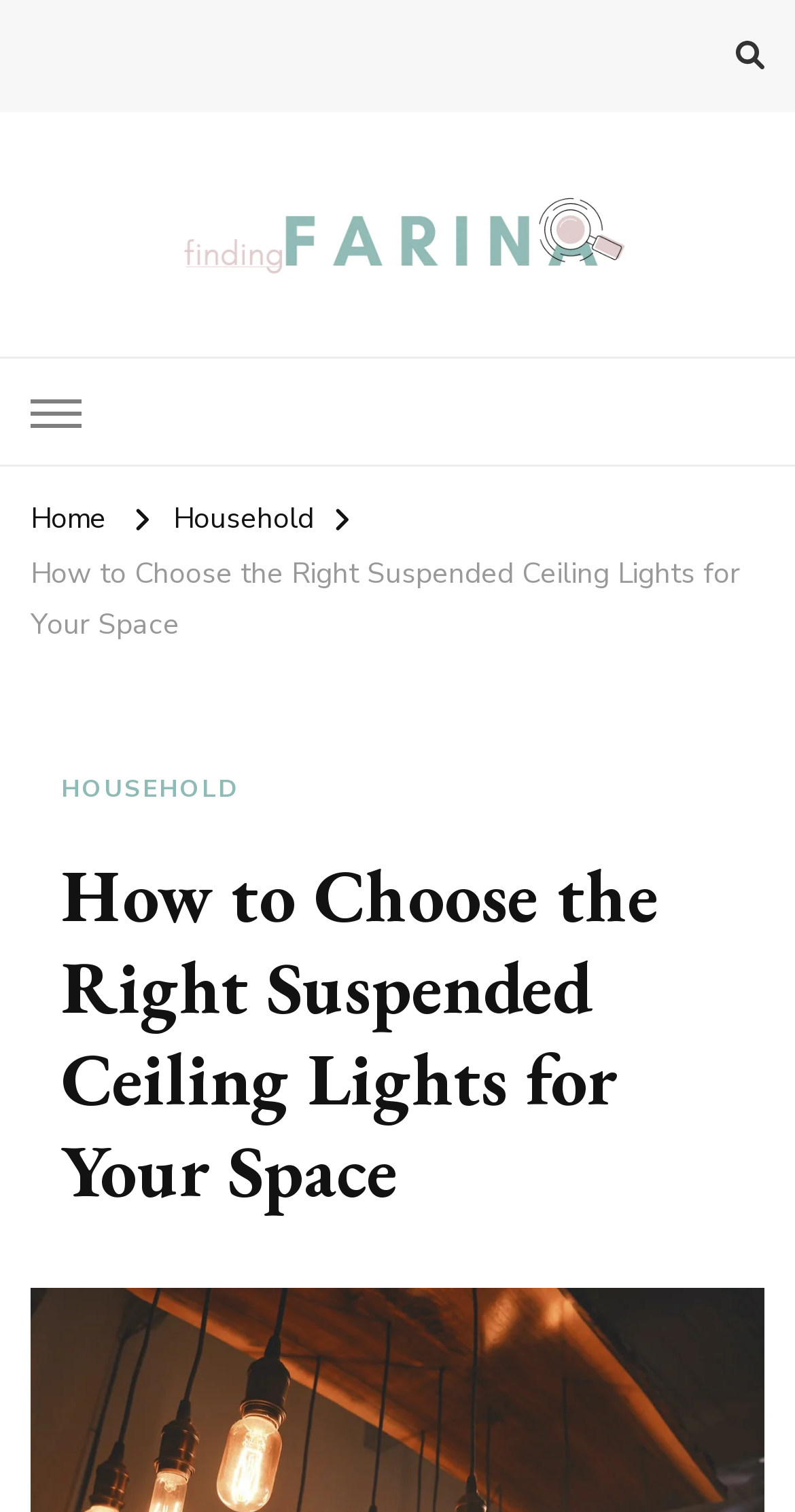Using the elements shown in the image, answer the question comprehensively: What is the name of the website?

The name of the website can be found in the top-left corner of the webpage, where it says 'Finding Farina' in the link and image elements.